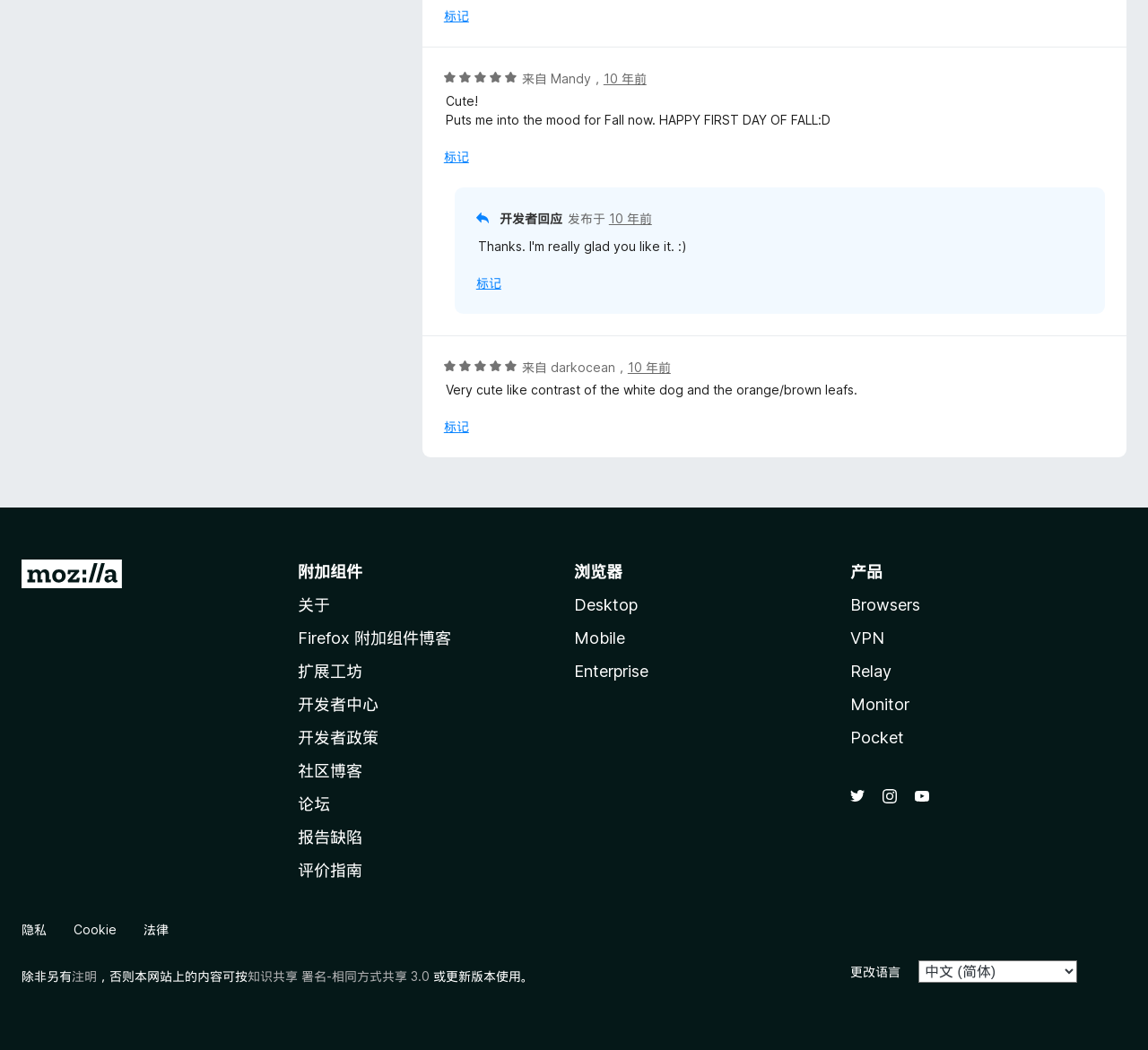How many links are there in the footer section?
Using the image, respond with a single word or phrase.

15